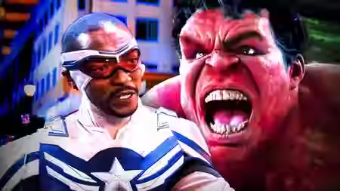What is the Hulk doing in the image?
Answer the question with a single word or phrase, referring to the image.

Furiously roaring